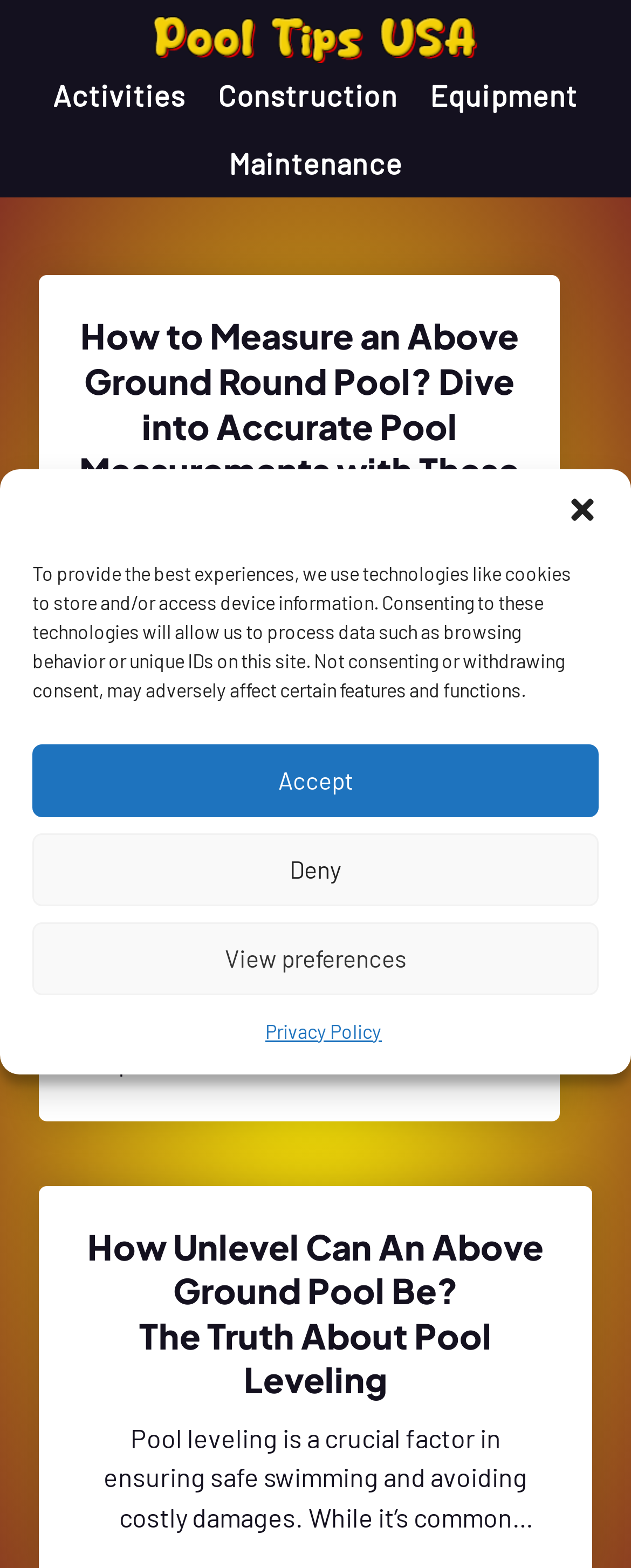Answer this question in one word or a short phrase: What is the main topic of this website?

Pool